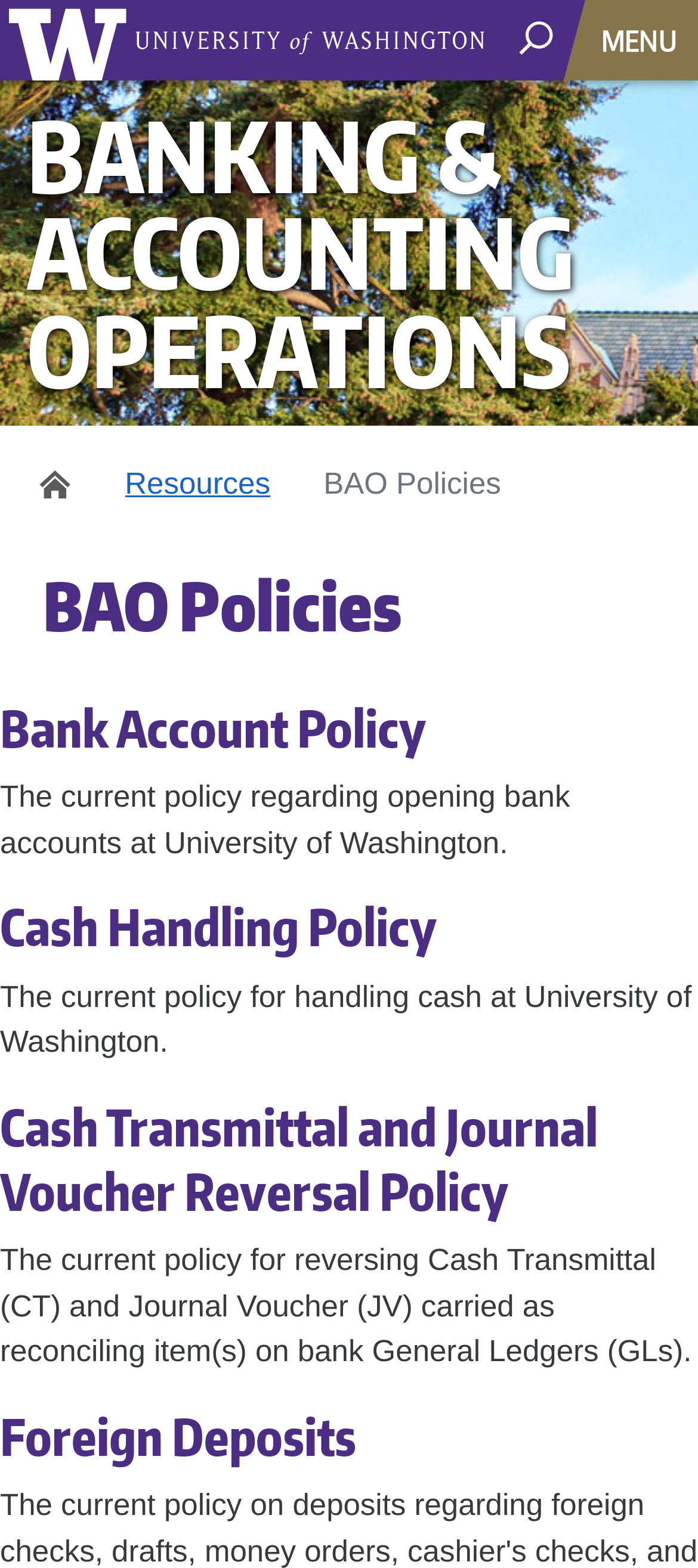Please determine the bounding box coordinates of the clickable area required to carry out the following instruction: "view Bank Account Policy". The coordinates must be four float numbers between 0 and 1, represented as [left, top, right, bottom].

[0.0, 0.444, 0.61, 0.485]